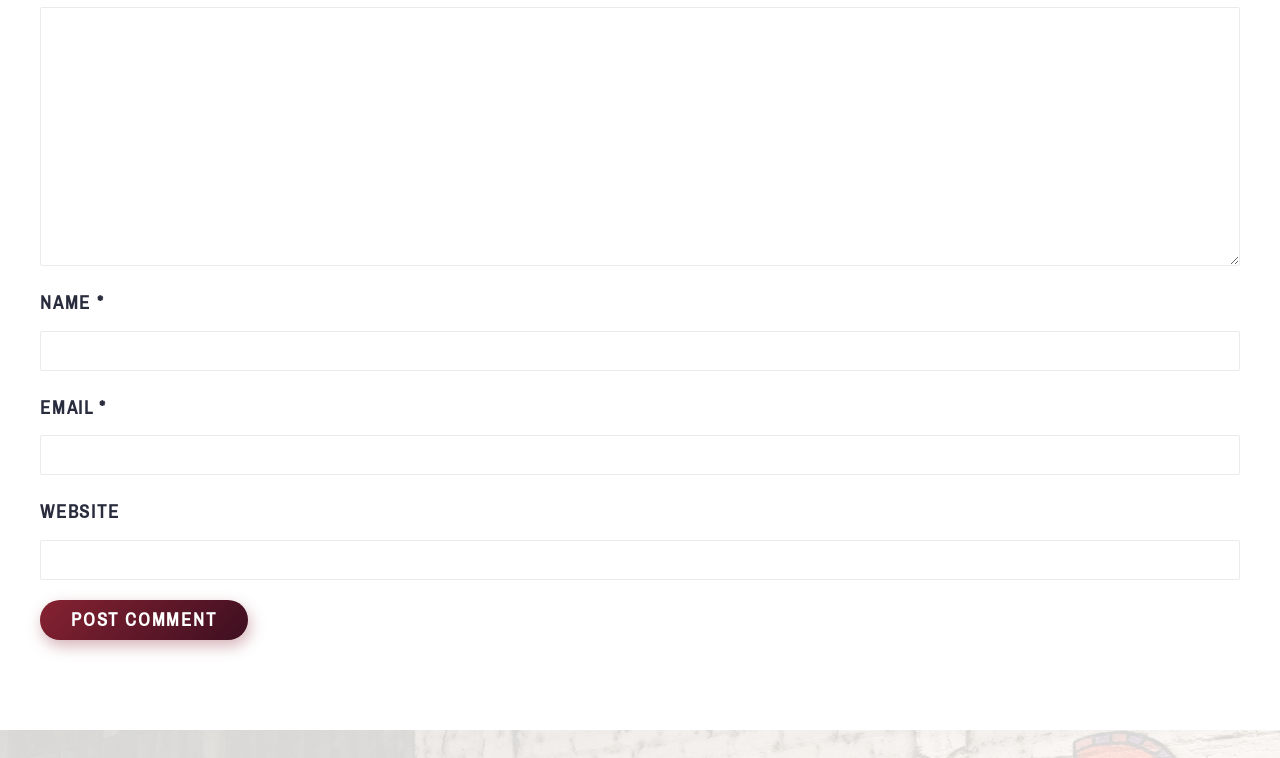Provide the bounding box coordinates in the format (top-left x, top-left y, bottom-right x, bottom-right y). All values are floating point numbers between 0 and 1. Determine the bounding box coordinate of the UI element described as: parent_node: COMMENT name="comment"

[0.031, 0.01, 0.969, 0.351]